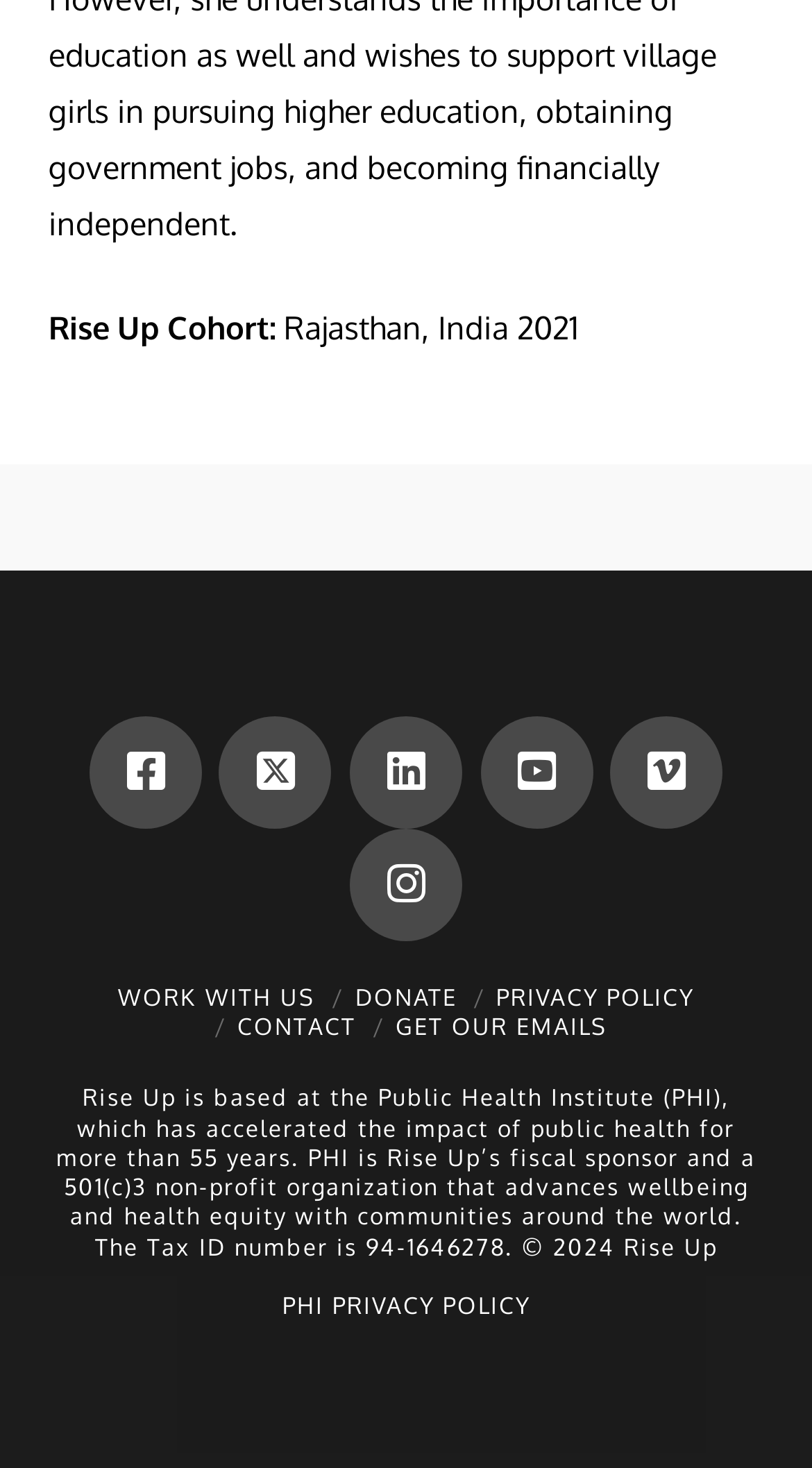Find the bounding box coordinates of the element to click in order to complete the given instruction: "Visit Facebook."

[0.11, 0.488, 0.248, 0.564]